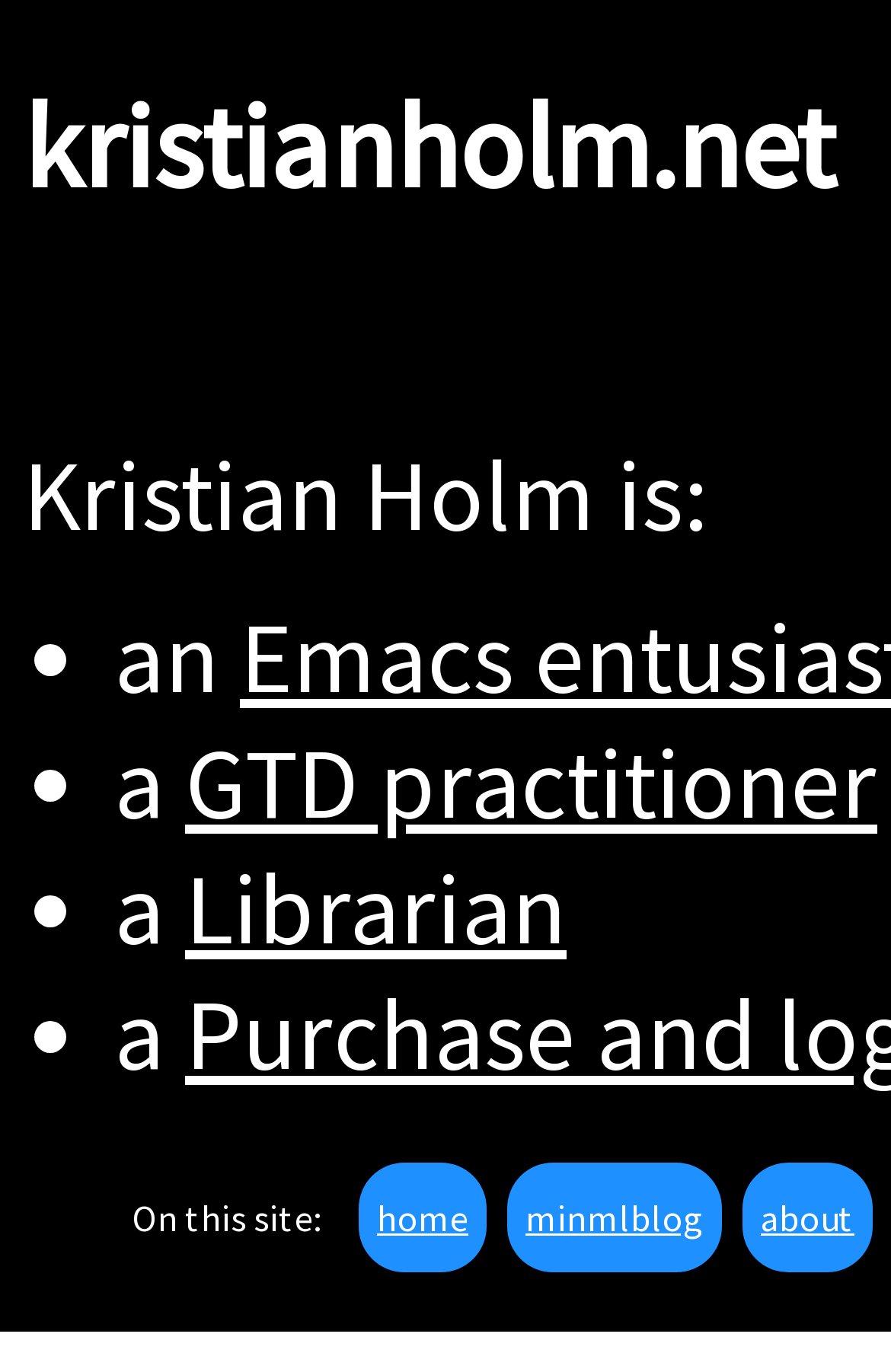Using the information in the image, give a comprehensive answer to the question: 
What are the sections on this site?

The webpage has a section that says 'On this site:' and lists three links: 'home', 'minmlblog', and 'about', which are likely the different sections of the website.